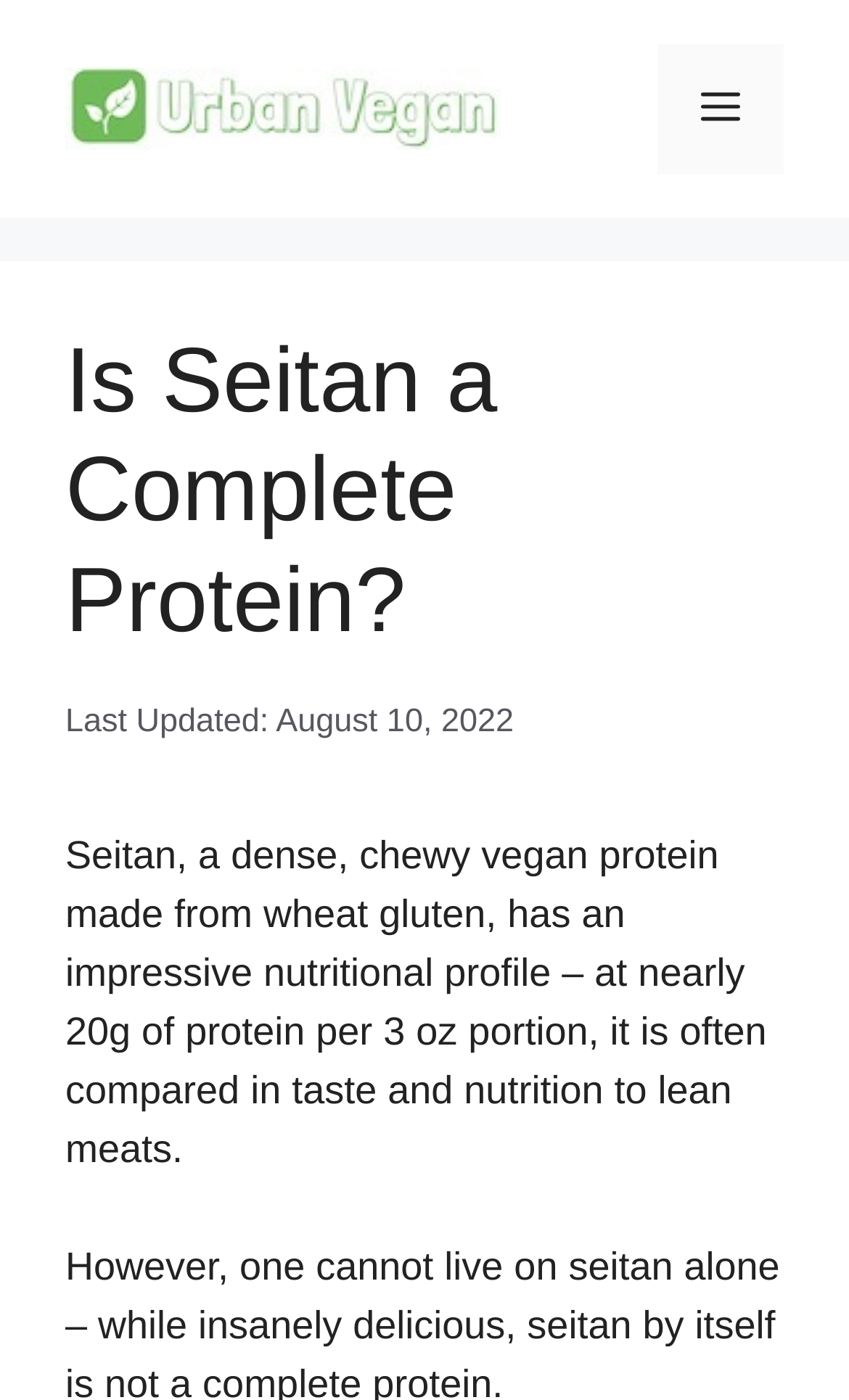What is the topic of the article?
Analyze the image and provide a thorough answer to the question.

I determined the topic of the article by reading the heading element, which says 'Is Seitan a Complete Protein?', and the subsequent text, which describes seitan as a vegan protein made from wheat gluten.